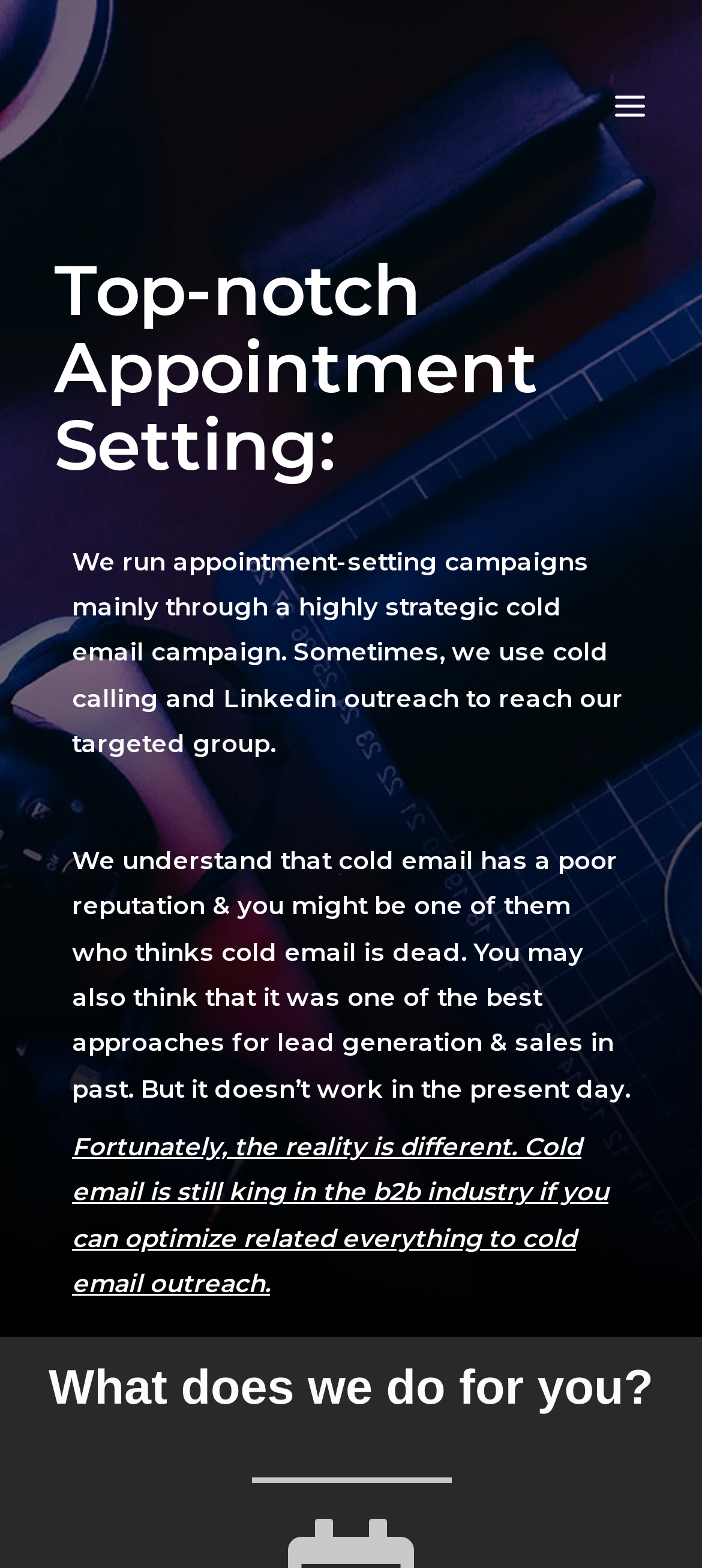Answer with a single word or phrase: 
What is the logo of the company?

Leadgen-Lord-Logo-new